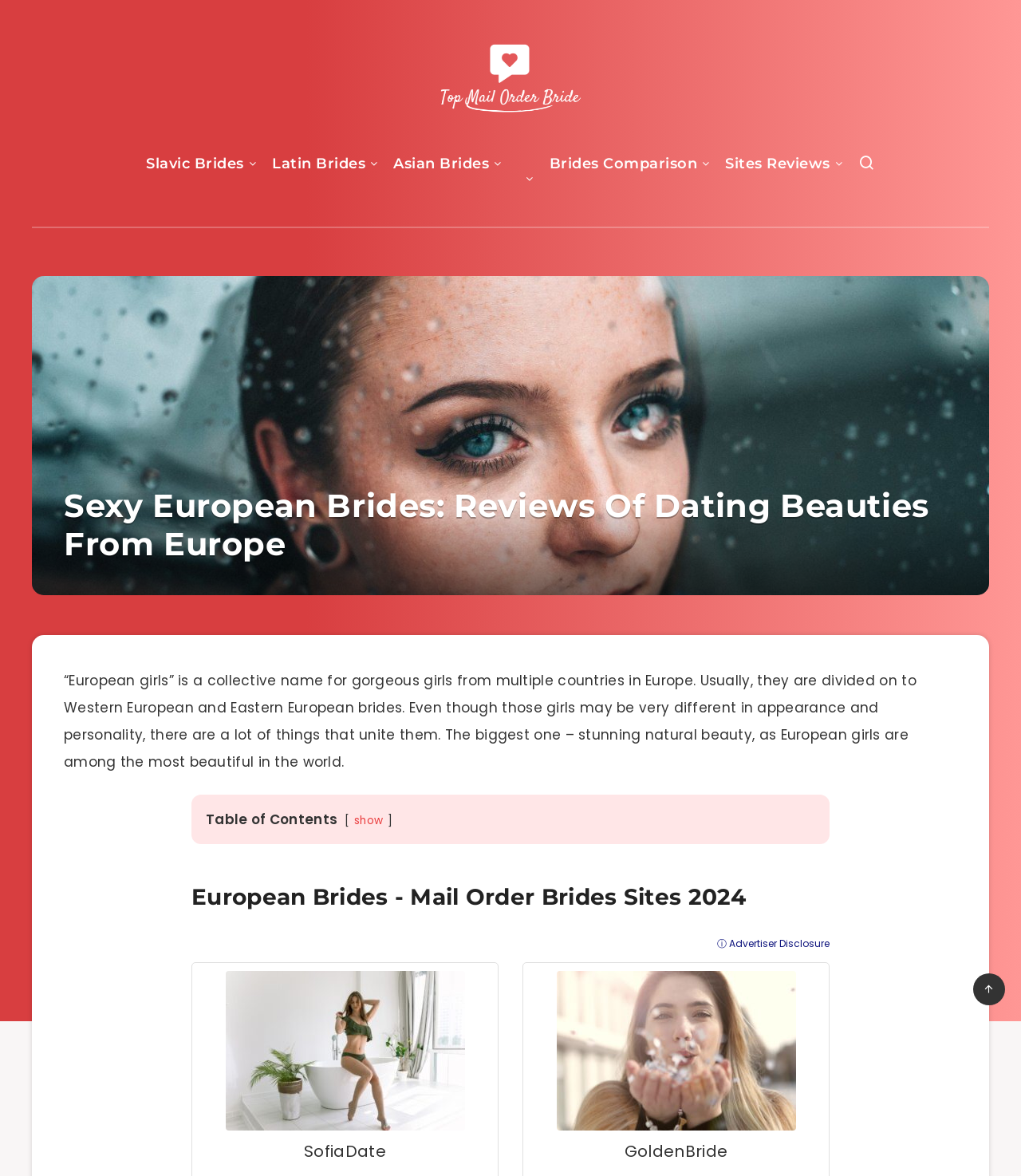Please locate the bounding box coordinates for the element that should be clicked to achieve the following instruction: "Click on Topmailorderbride link". Ensure the coordinates are given as four float numbers between 0 and 1, i.e., [left, top, right, bottom].

[0.031, 0.037, 0.969, 0.097]